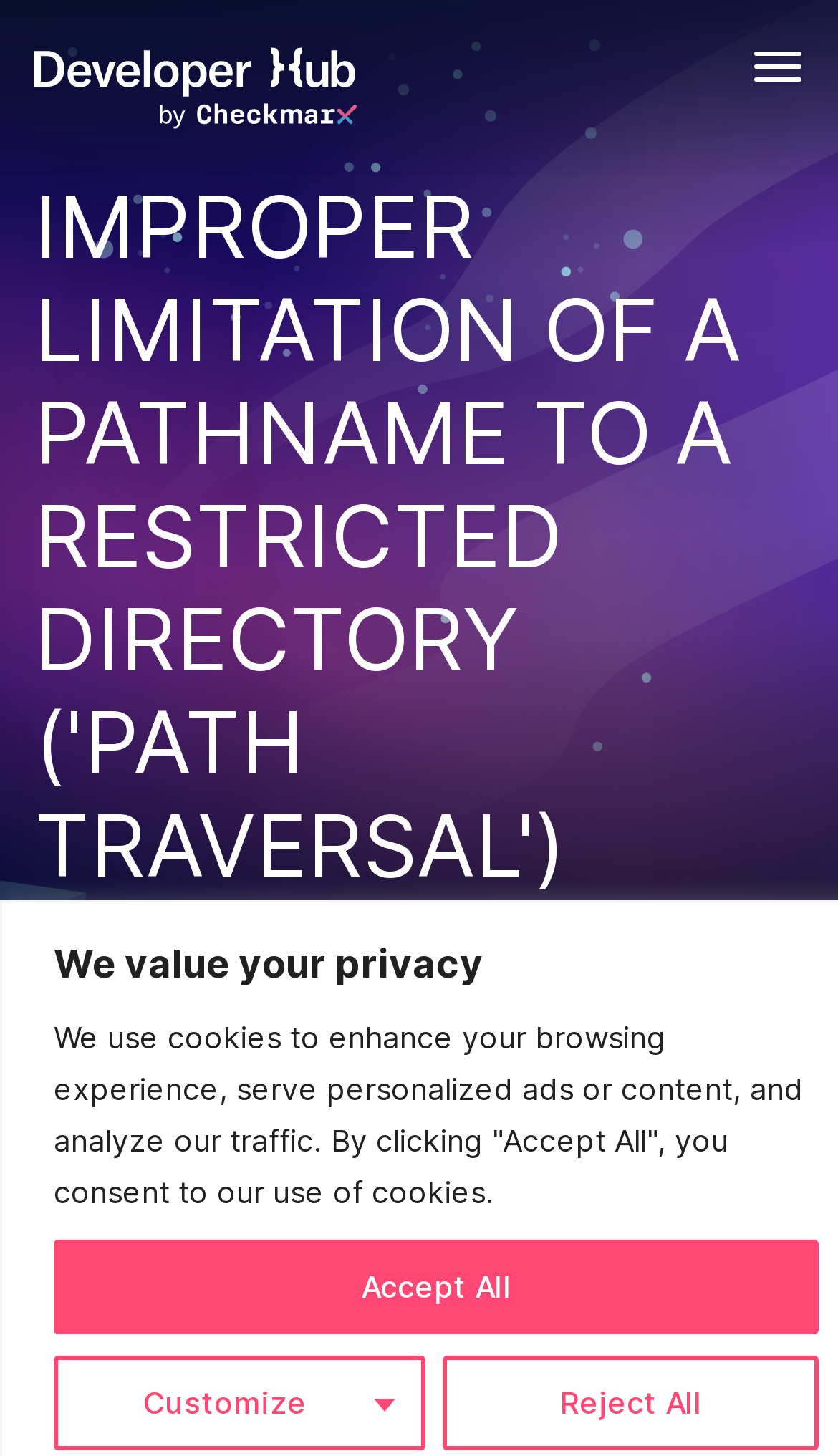Answer with a single word or phrase: 
What is the severity of the vulnerability?

Medium